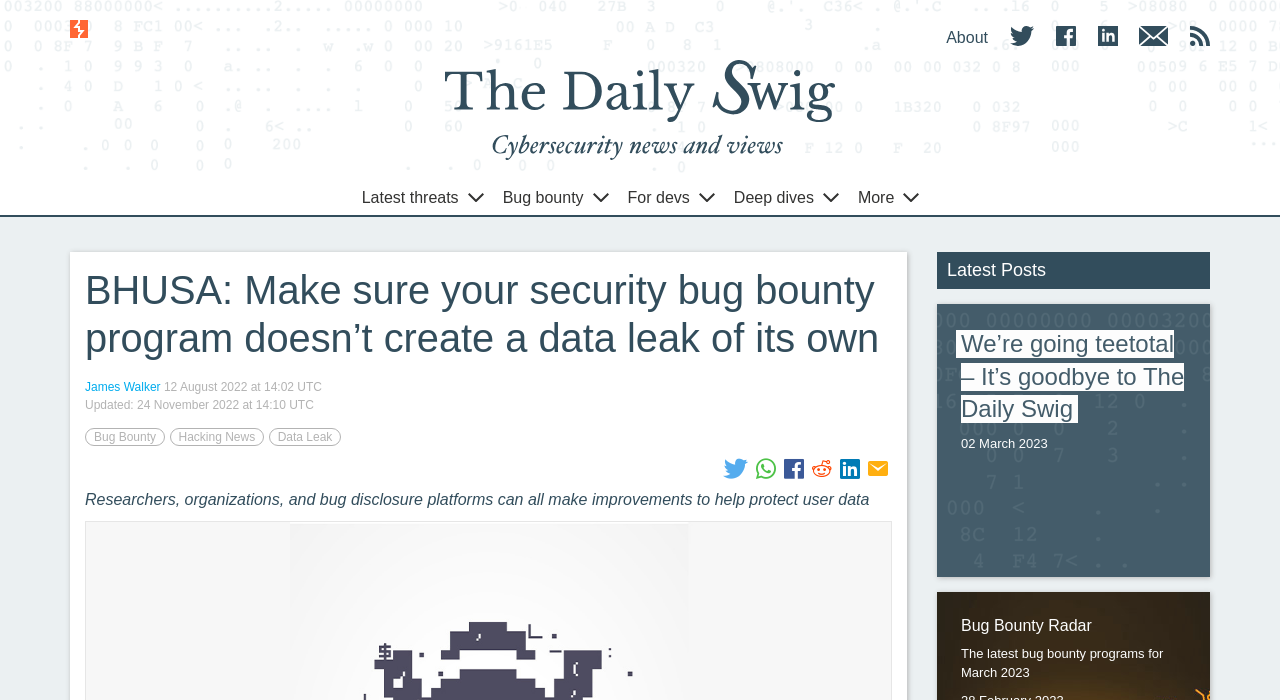Can you locate the main headline on this webpage and provide its text content?

BHUSA: Make sure your security bug bounty program doesn’t create a data leak of its own